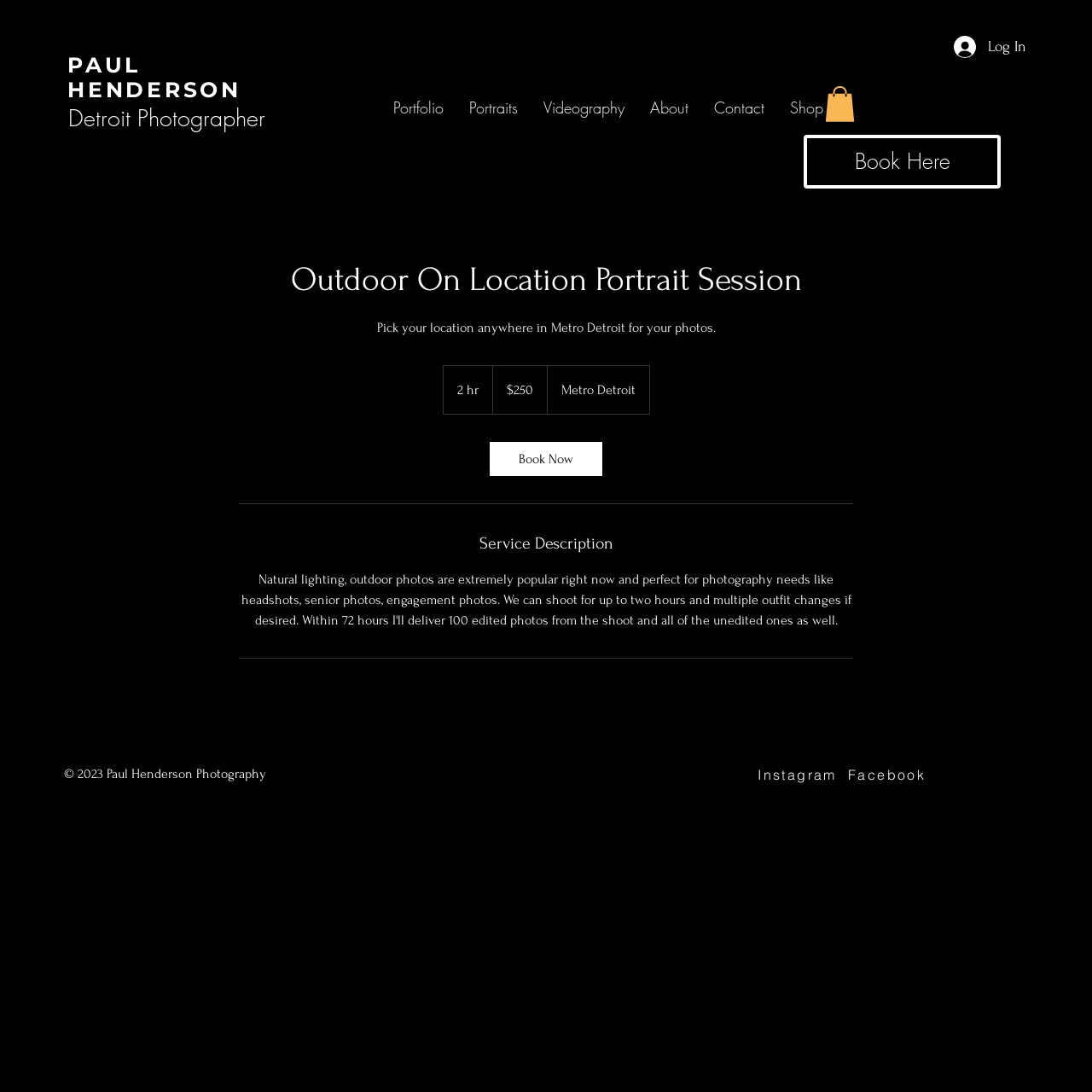What is the photographer's name?
Please provide a comprehensive answer based on the information in the image.

The photographer's name is mentioned in the top-left corner of the webpage, where it says 'PAUL HENDERSON' in a link element.